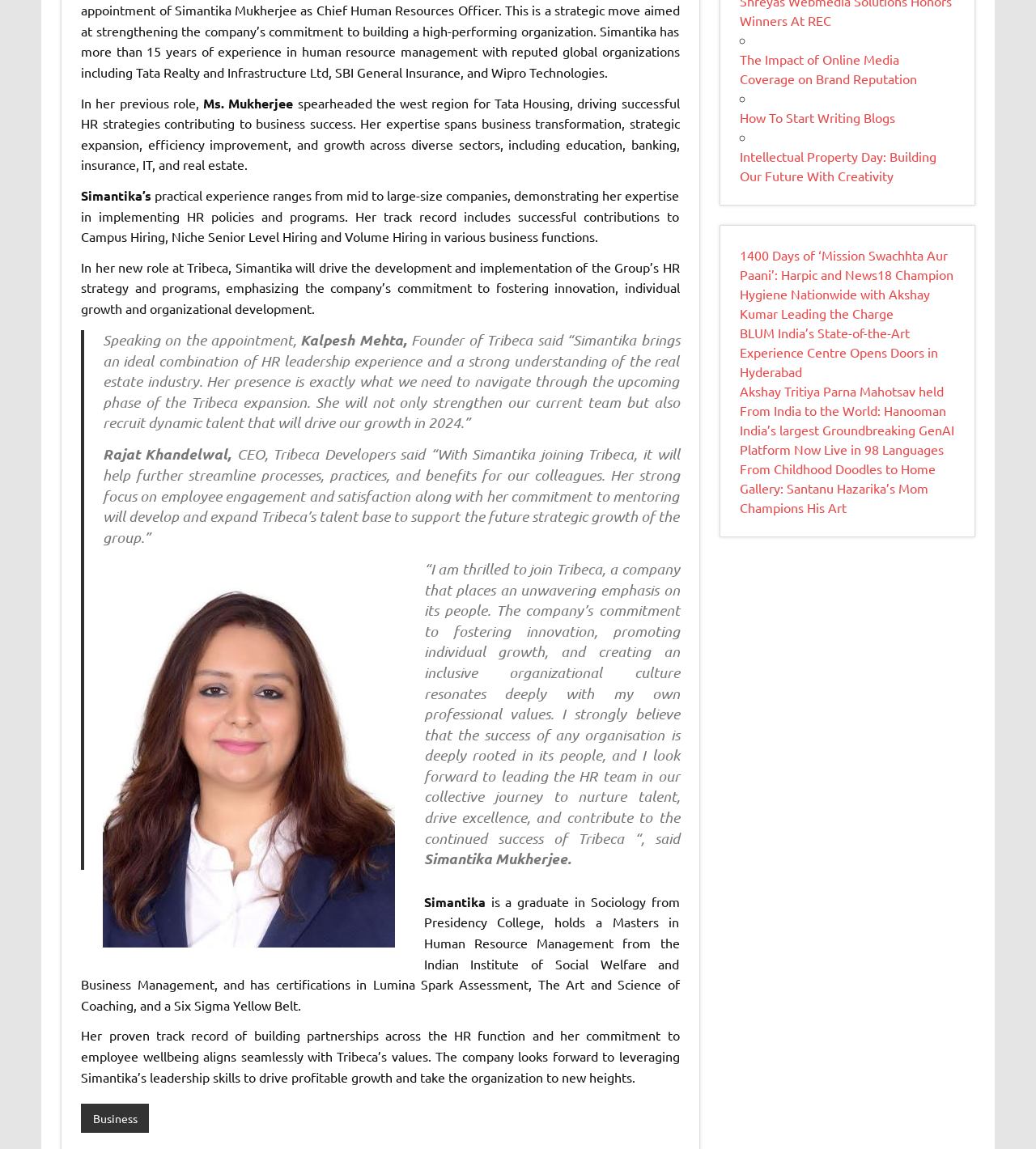Find the coordinates for the bounding box of the element with this description: "Akshay Tritiya Parna Mahotsav held".

[0.714, 0.333, 0.911, 0.347]